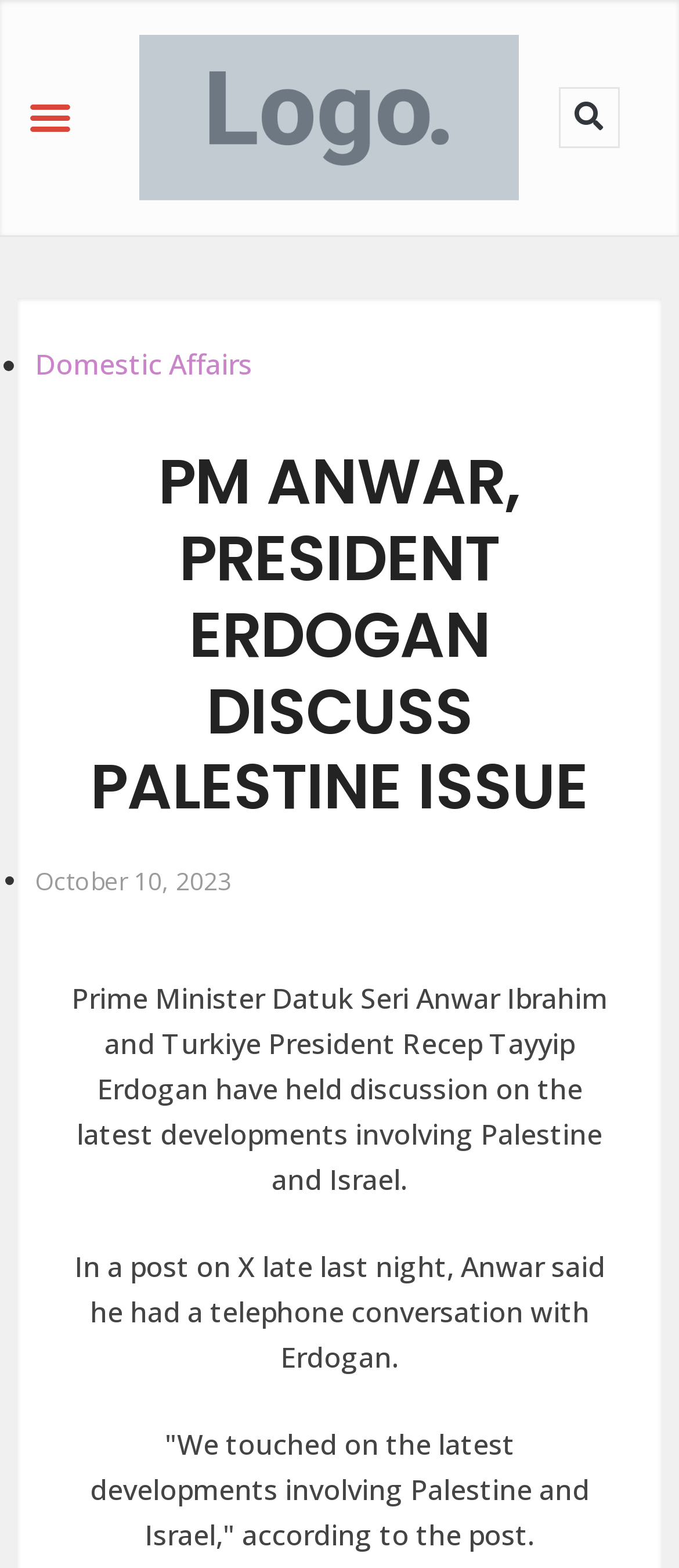How many list markers are present on the webpage?
Based on the image, respond with a single word or phrase.

2